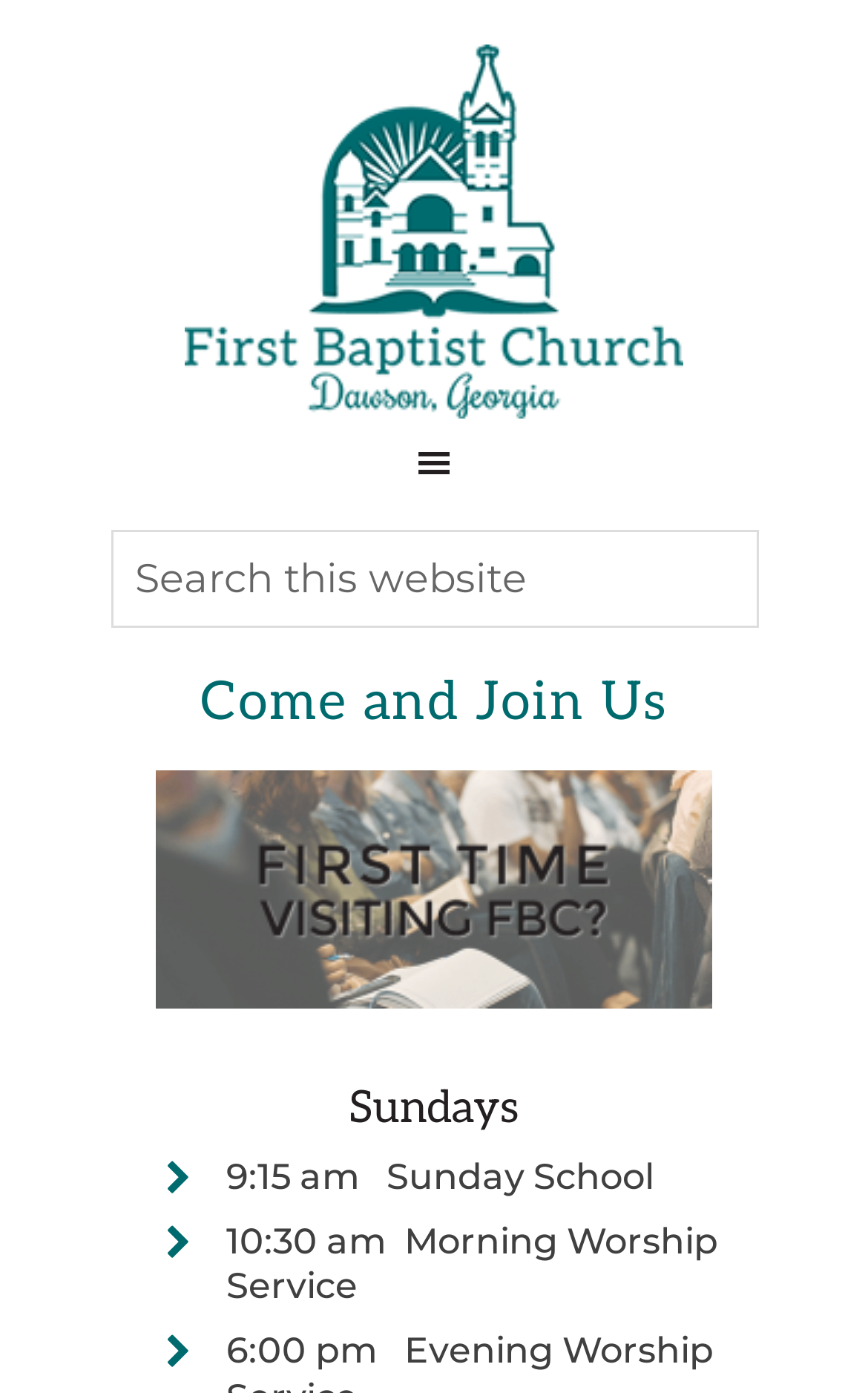Using a single word or phrase, answer the following question: 
What is the purpose of the search box?

Search this website